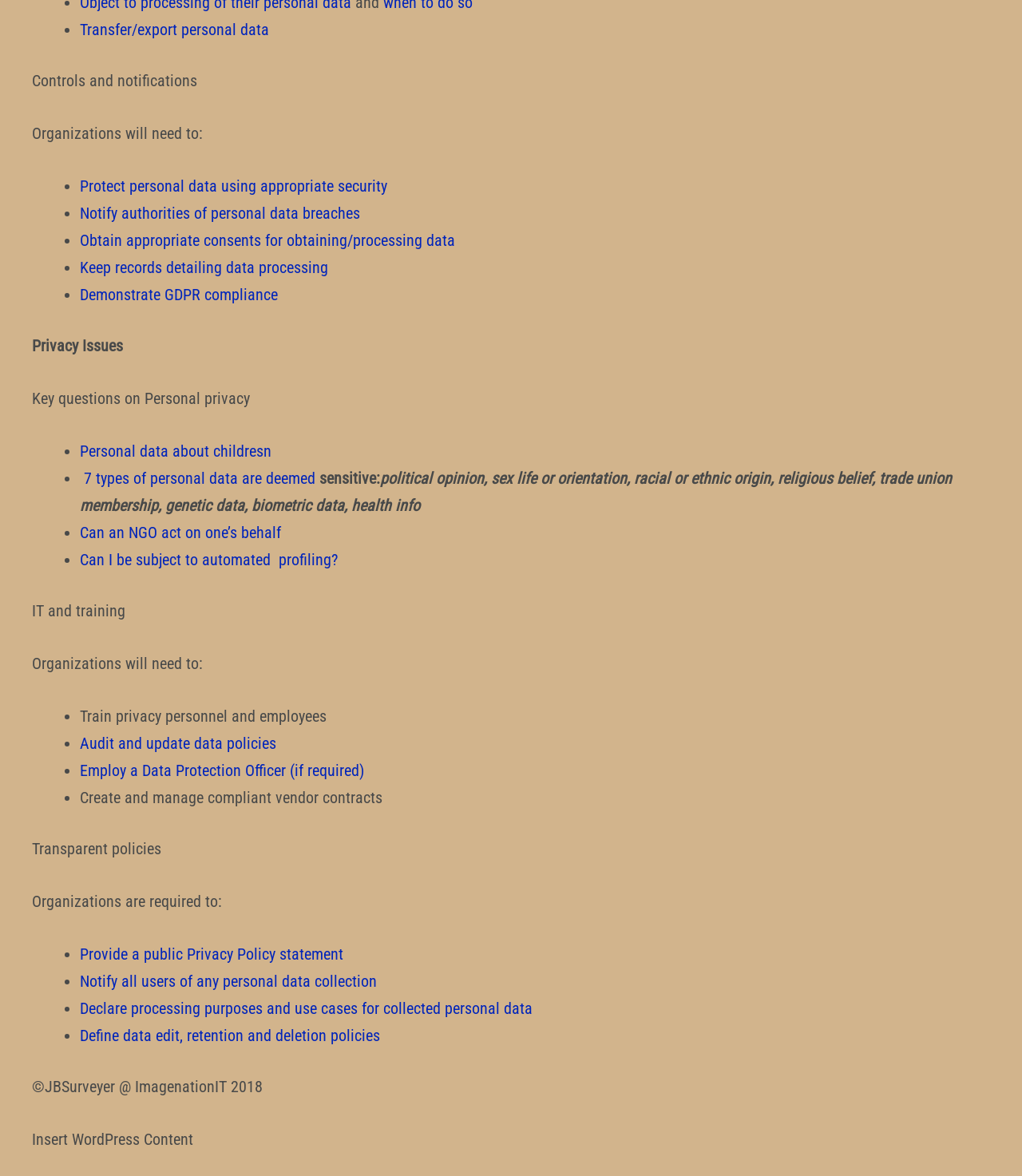What is required for organizations to demonstrate GDPR compliance?
Could you answer the question with a detailed and thorough explanation?

To demonstrate GDPR compliance, organizations are required to keep records detailing data processing, as mentioned in the list of controls and notifications.